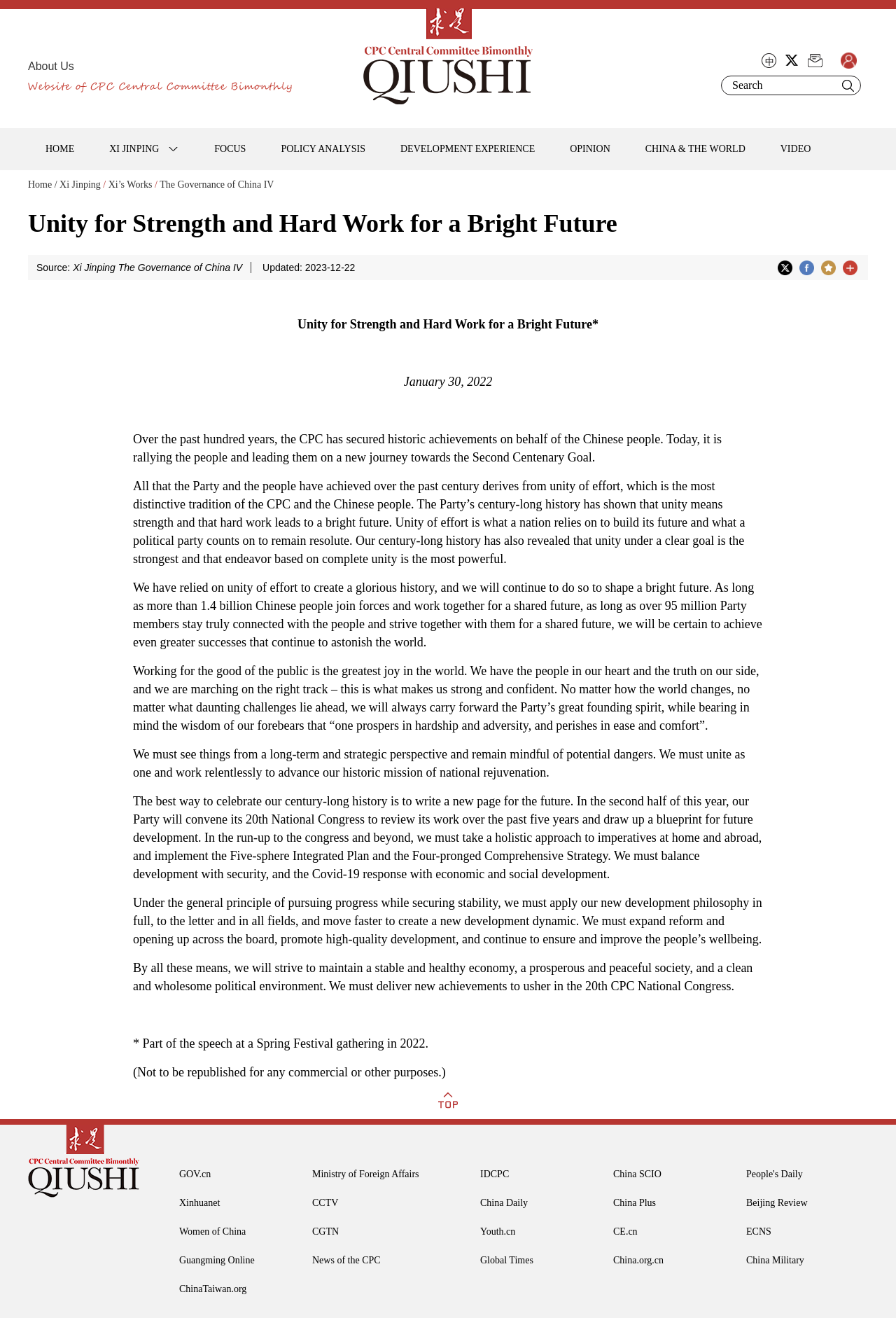Show the bounding box coordinates for the element that needs to be clicked to execute the following instruction: "Go to the 'HOME' page". Provide the coordinates in the form of four float numbers between 0 and 1, i.e., [left, top, right, bottom].

[0.031, 0.097, 0.103, 0.129]